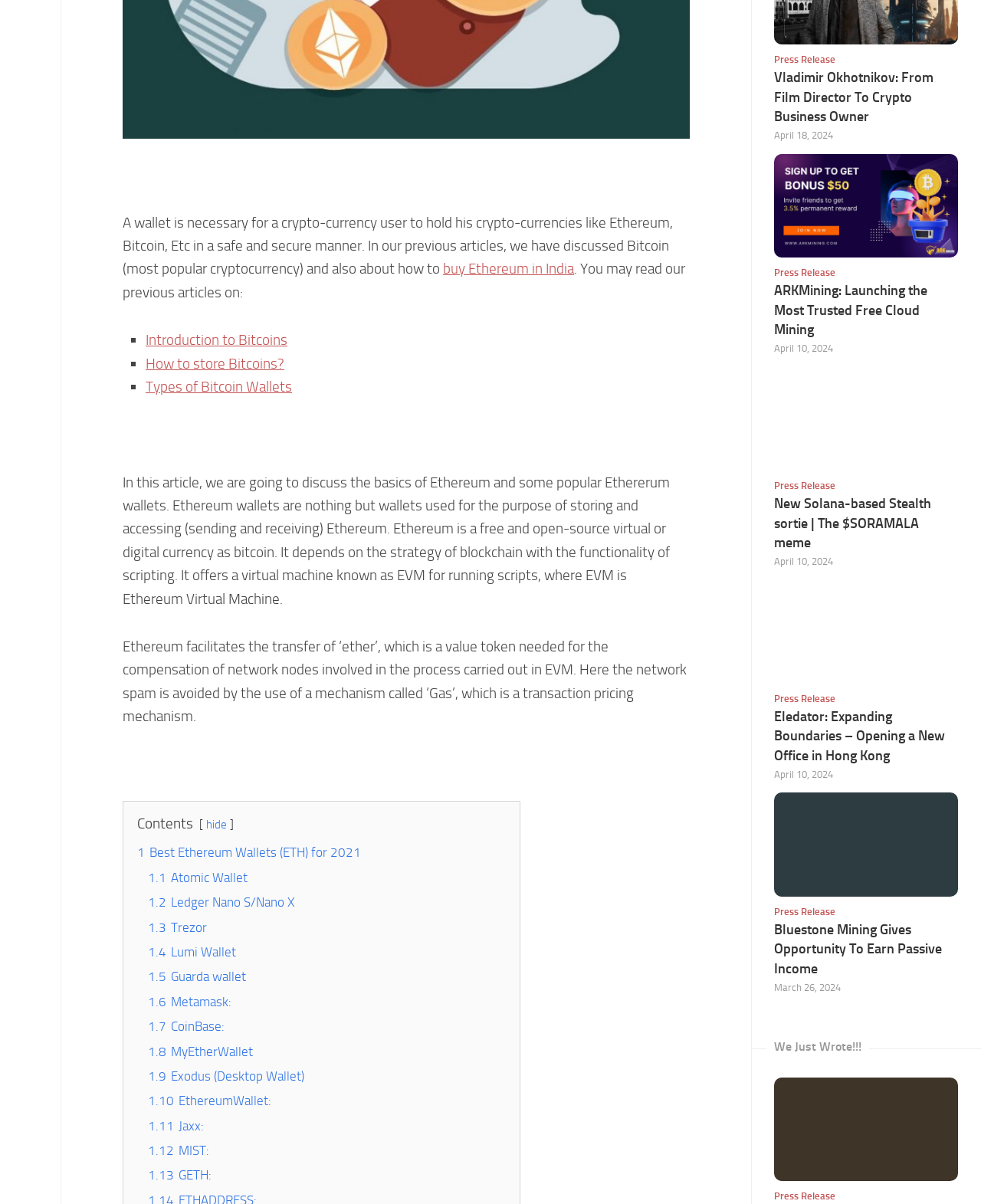Determine the bounding box coordinates of the region that needs to be clicked to achieve the task: "read 'Introduction to Bitcoins'".

[0.148, 0.275, 0.293, 0.29]